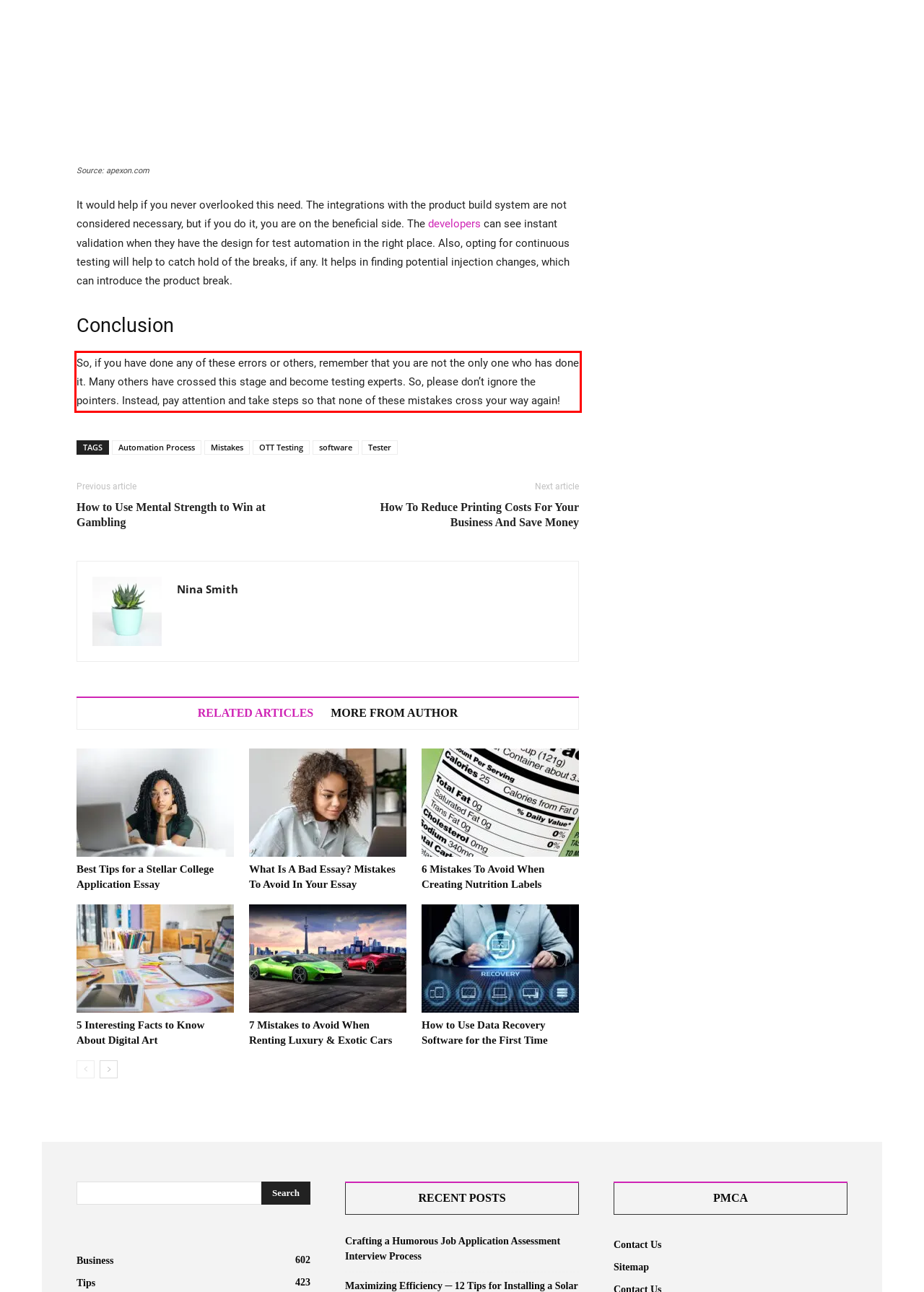You are given a screenshot showing a webpage with a red bounding box. Perform OCR to capture the text within the red bounding box.

So, if you have done any of these errors or others, remember that you are not the only one who has done it. Many others have crossed this stage and become testing experts. So, please don’t ignore the pointers. Instead, pay attention and take steps so that none of these mistakes cross your way again!